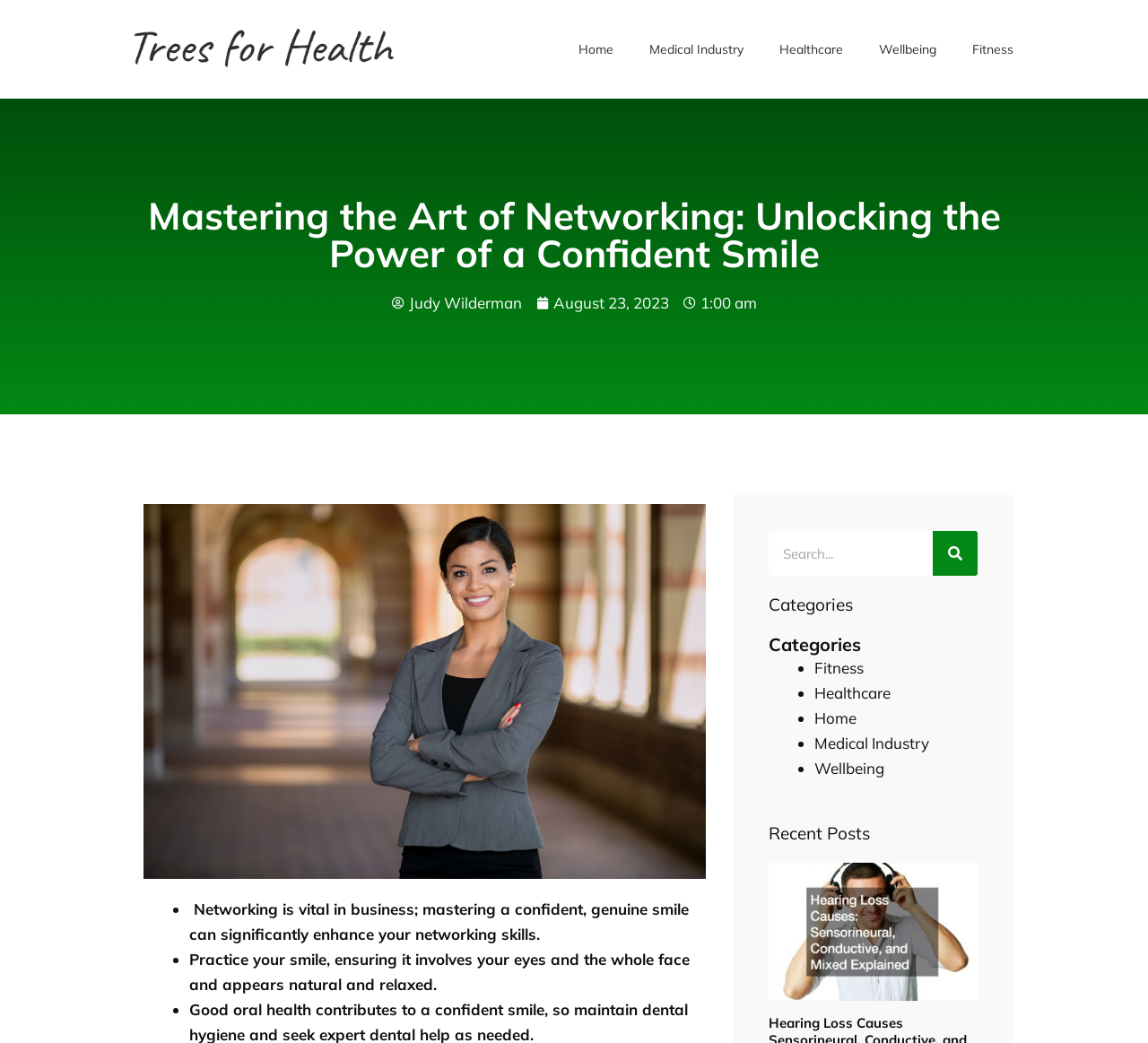Reply to the question with a single word or phrase:
What is the author of the article?

Judy Wilderman